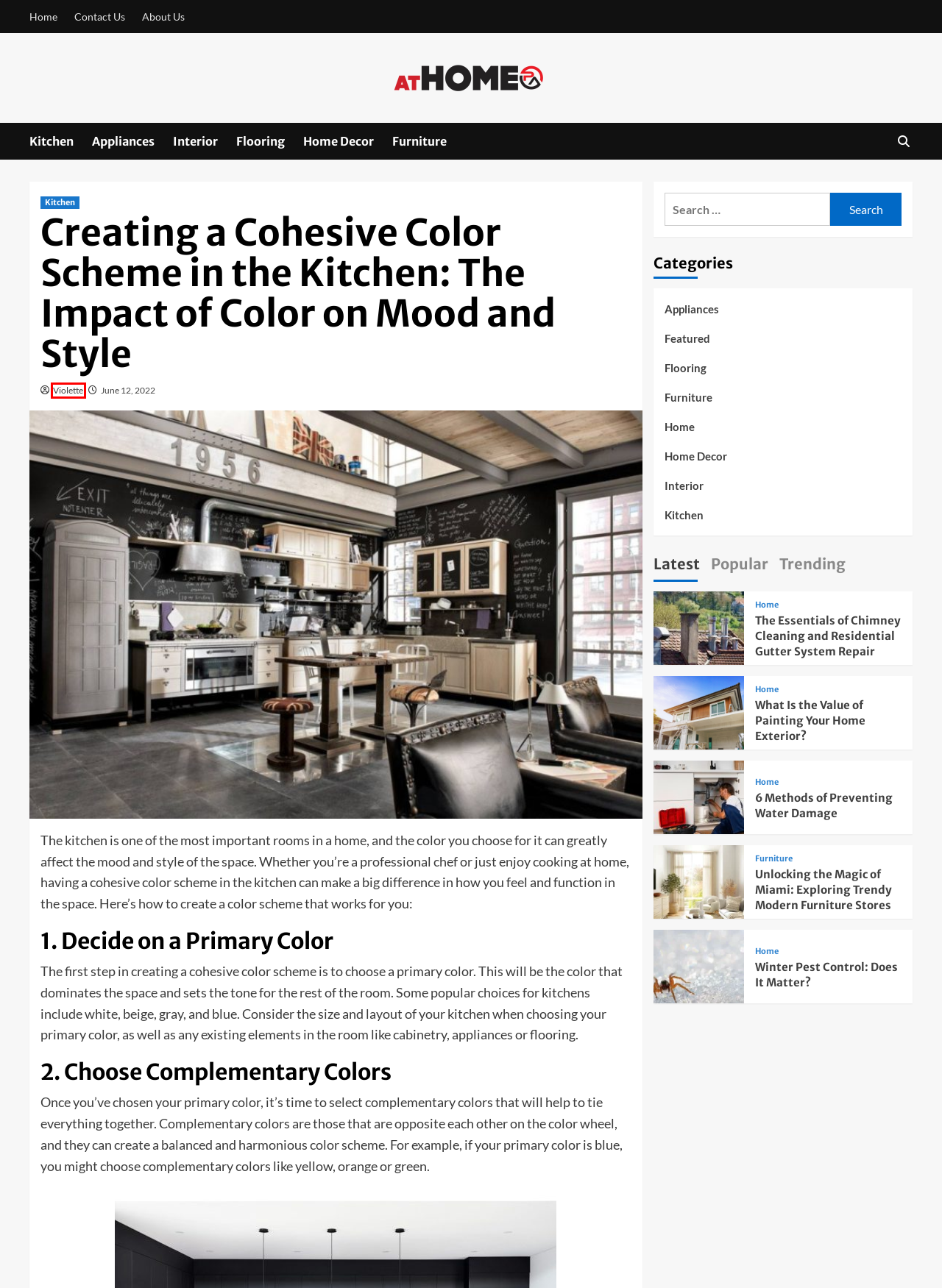You have a screenshot showing a webpage with a red bounding box highlighting an element. Choose the webpage description that best fits the new webpage after clicking the highlighted element. The descriptions are:
A. Contact Us | At Home Pa
B. Home | At Home Pa
C. About Us | At Home Pa
D. Appliances | At Home Pa
E. Interior | At Home Pa
F. At Home Pa | Home Improvement Blog
G. Violette | At Home Pa
H. Furniture | At Home Pa

G